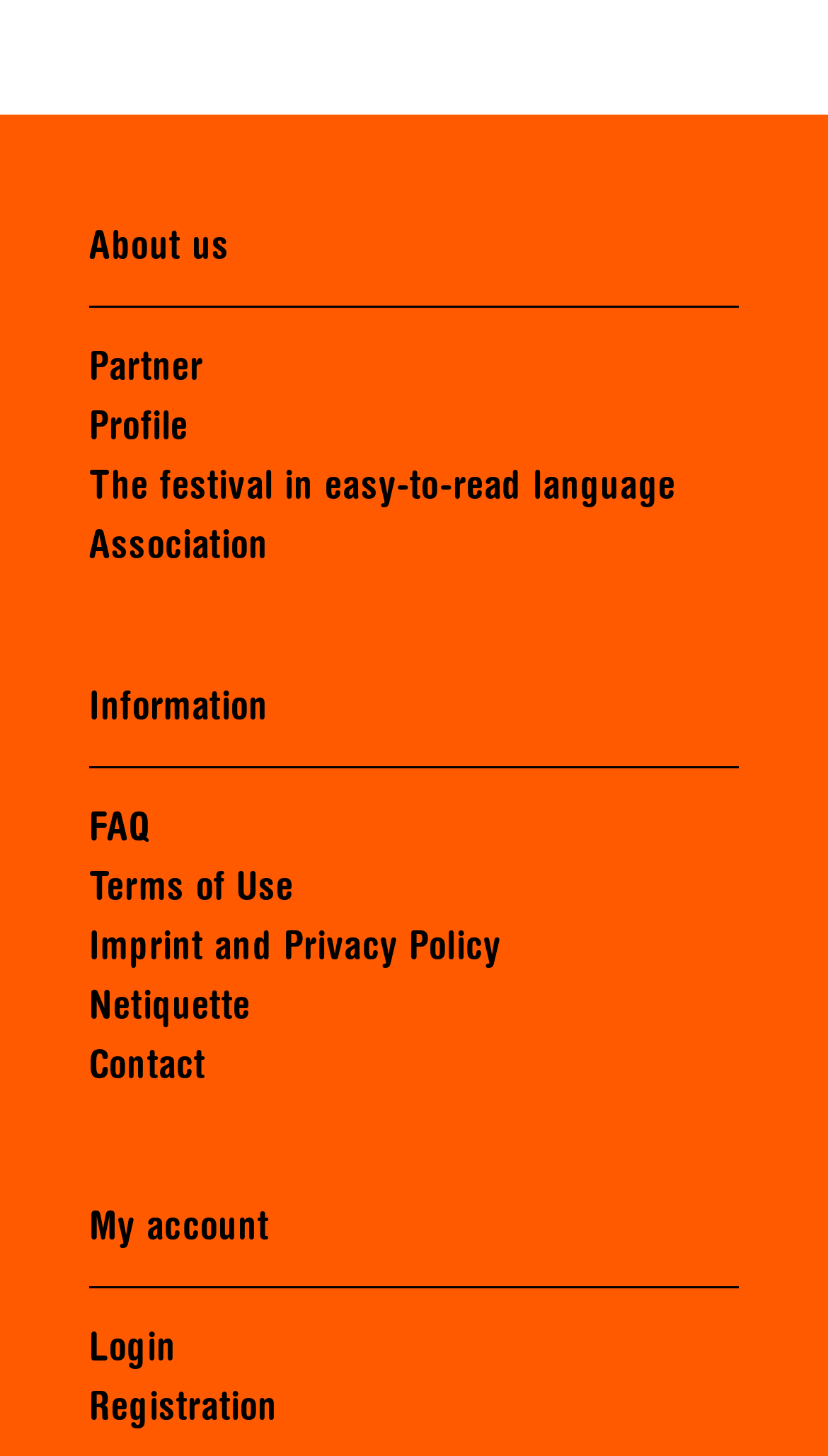Respond with a single word or phrase for the following question: 
Is there a link to access the user's account?

Yes